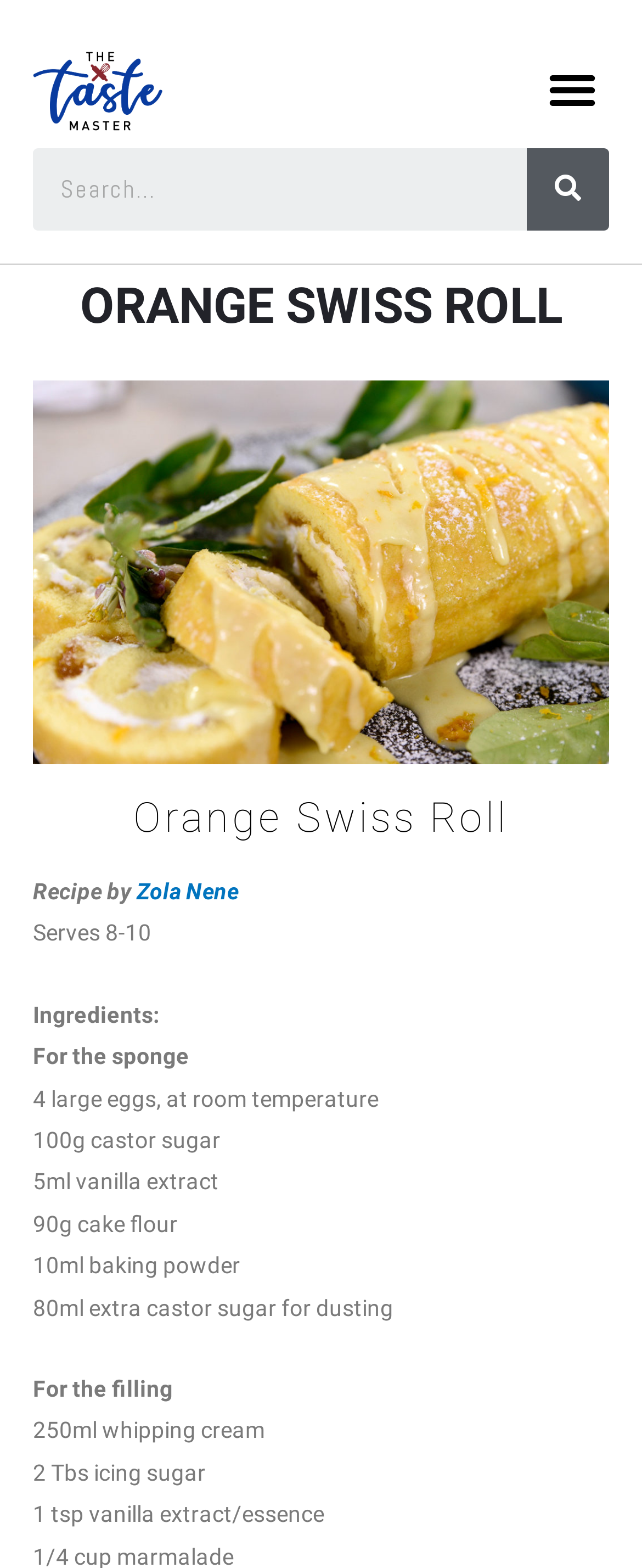Give the bounding box coordinates for the element described by: "Zola Nene".

[0.213, 0.56, 0.372, 0.577]